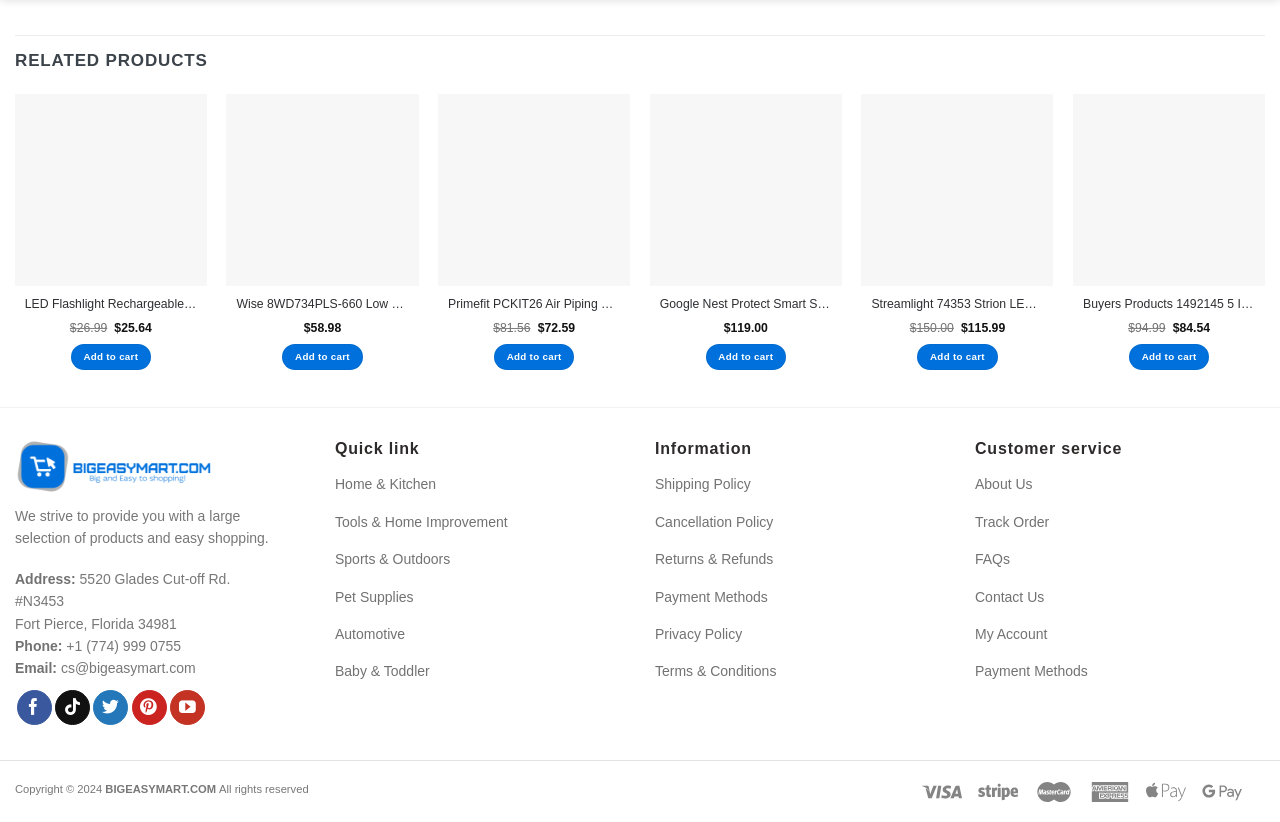Please mark the bounding box coordinates of the area that should be clicked to carry out the instruction: "Follow on Facebook".

[0.013, 0.839, 0.04, 0.883]